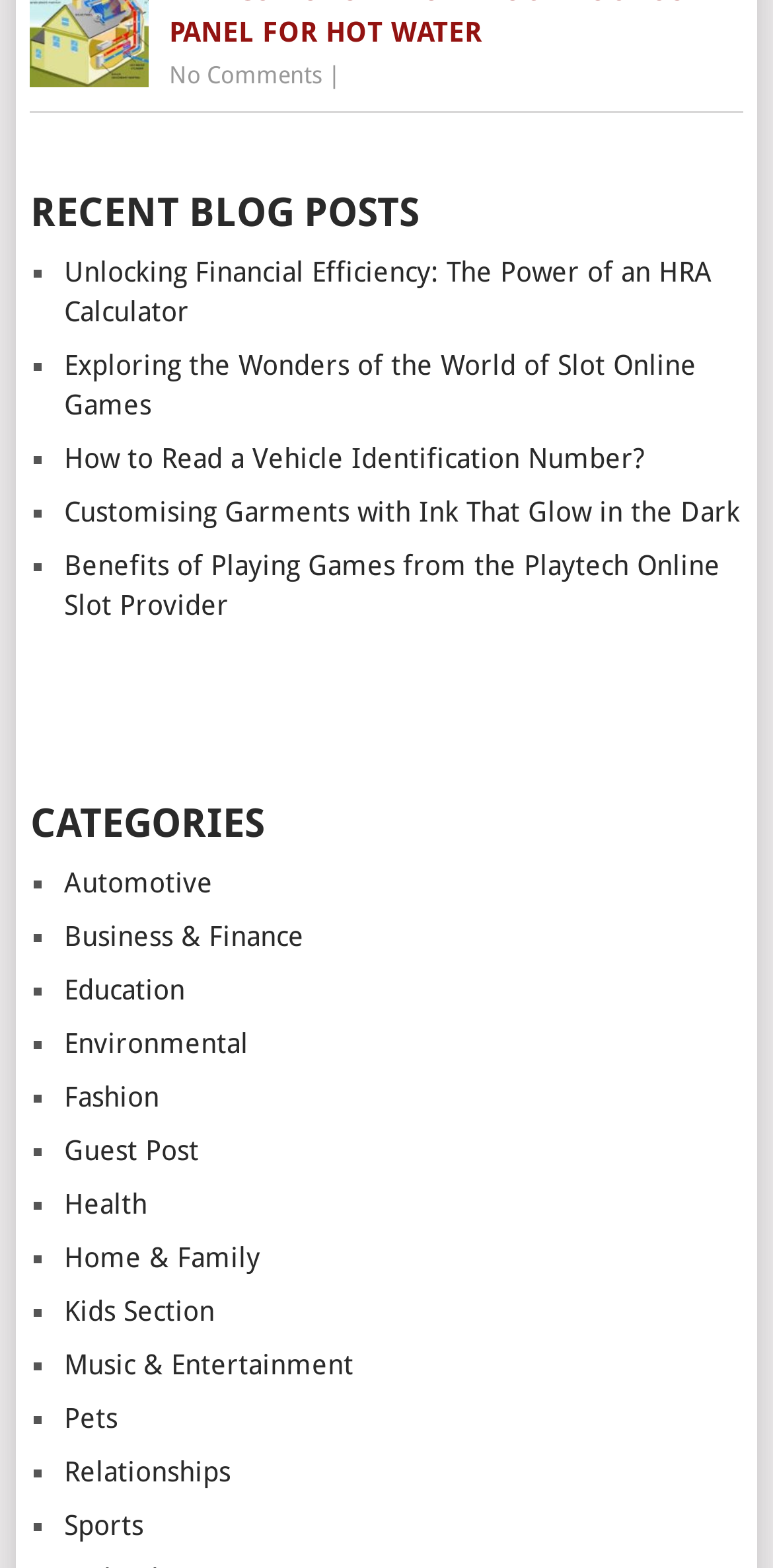What is the last category listed?
Look at the screenshot and provide an in-depth answer.

I looked at the last link under the 'CATEGORIES' heading and found that the last category listed is 'Sports'.